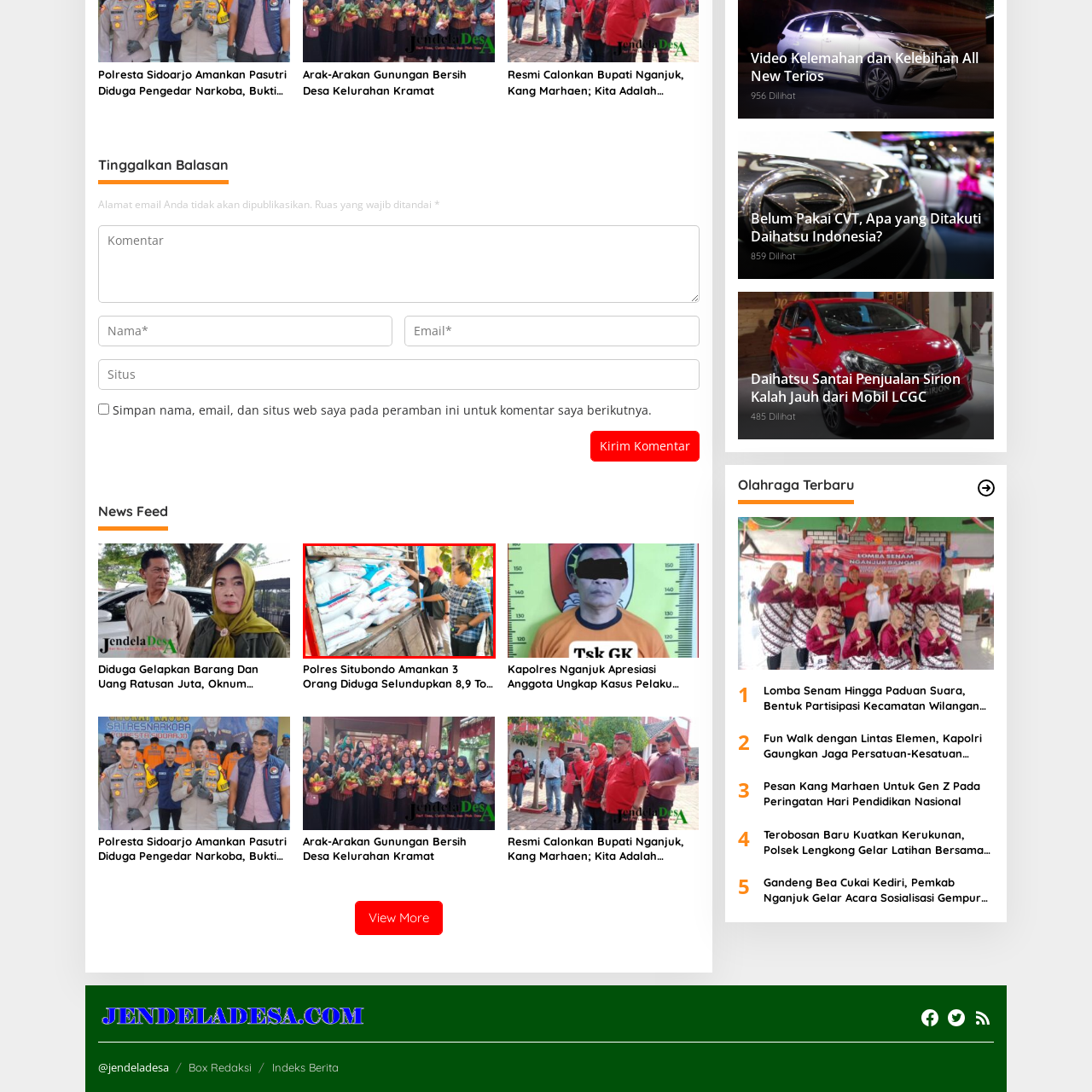Focus on the portion of the image highlighted in red and deliver a detailed explanation for the following question: What is the color of the cap worn by the man inside the truck?

The caption describes the man inside the truck as wearing a red cap, which indicates that he is easily distinguishable from the other man.